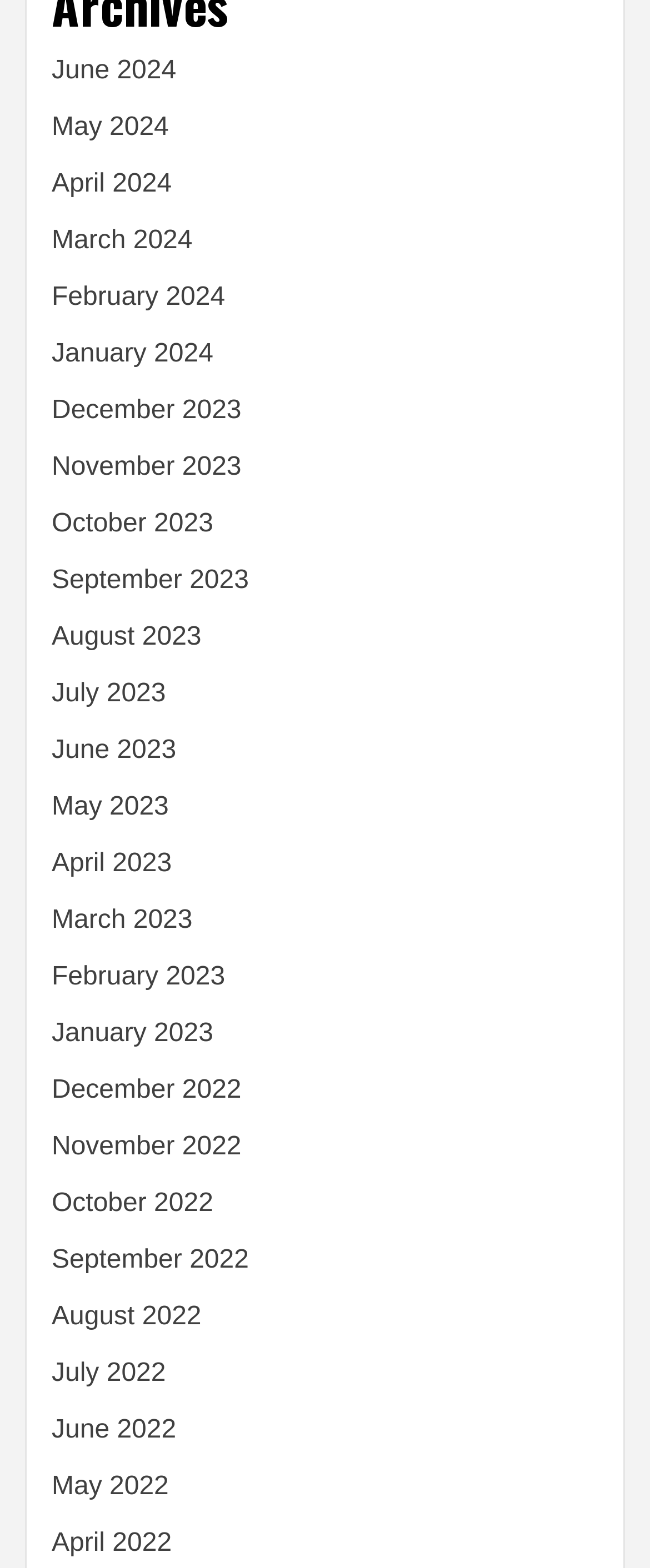Respond with a single word or phrase:
What is the position of the link 'July 2023'?

Below 'June 2023'